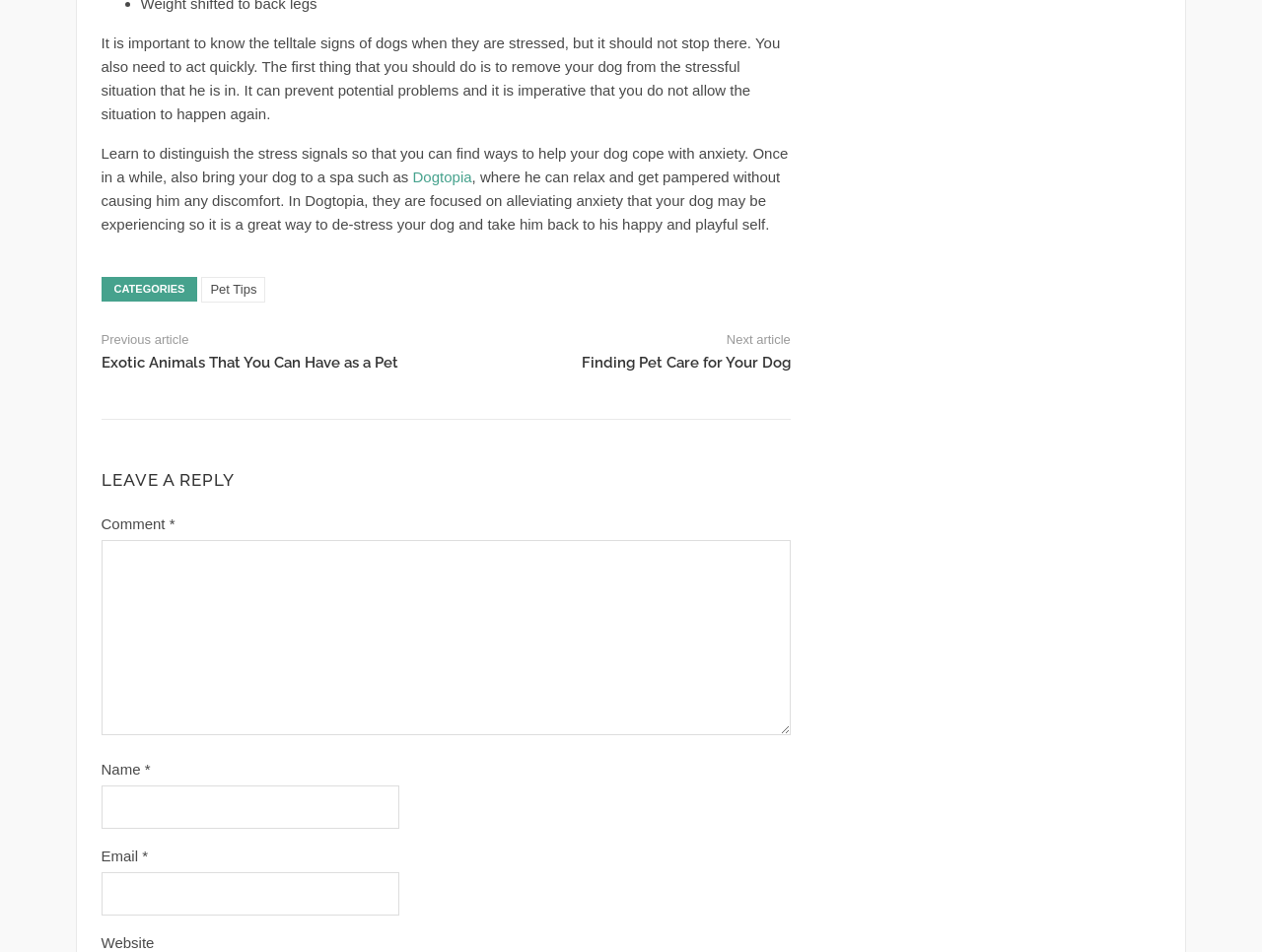Return the bounding box coordinates of the UI element that corresponds to this description: "parent_node: Comment * name="comment"". The coordinates must be given as four float numbers in the range of 0 and 1, [left, top, right, bottom].

[0.08, 0.567, 0.626, 0.772]